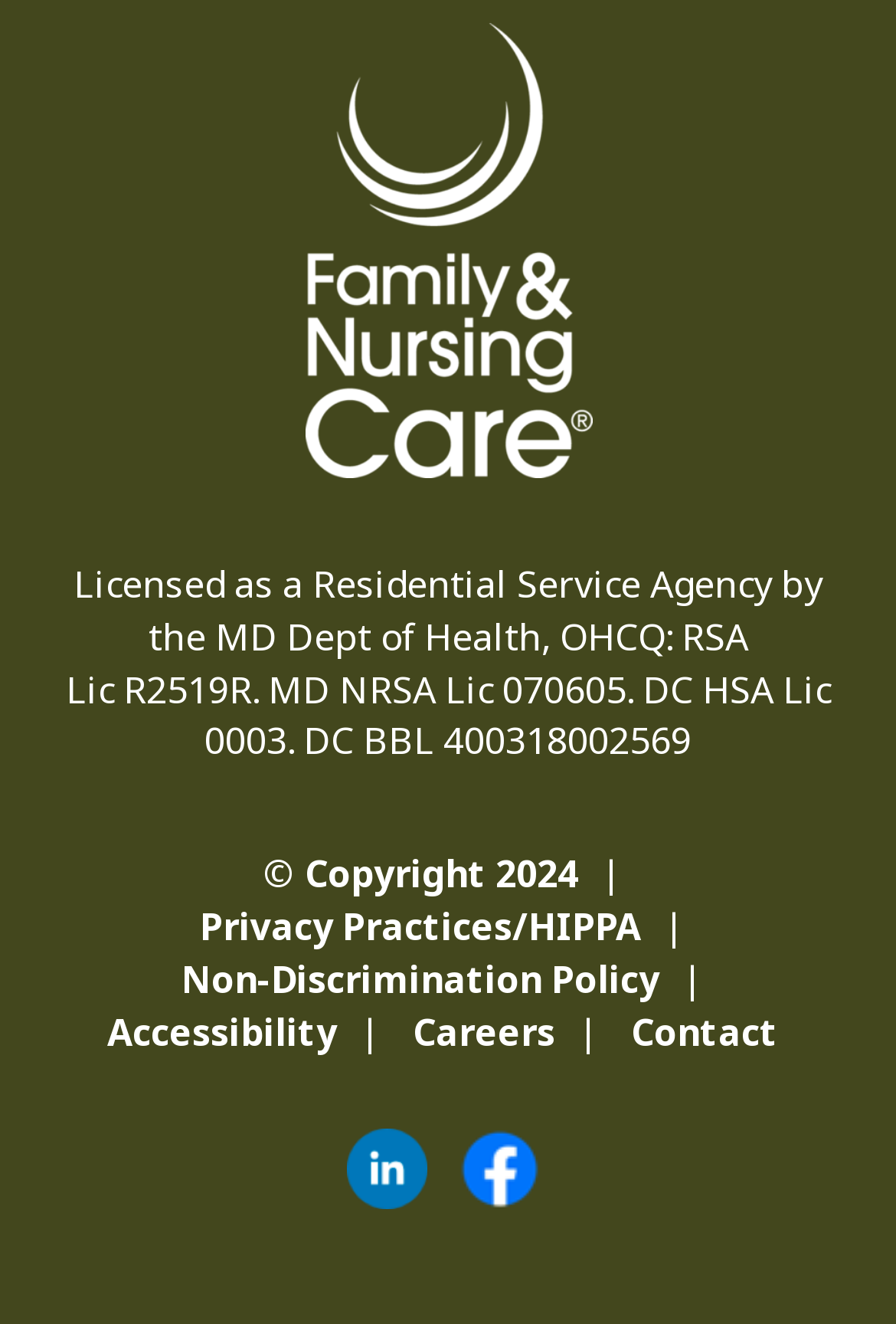Please locate the bounding box coordinates of the element that should be clicked to complete the given instruction: "Visit LinkedIn".

[0.386, 0.86, 0.476, 0.898]